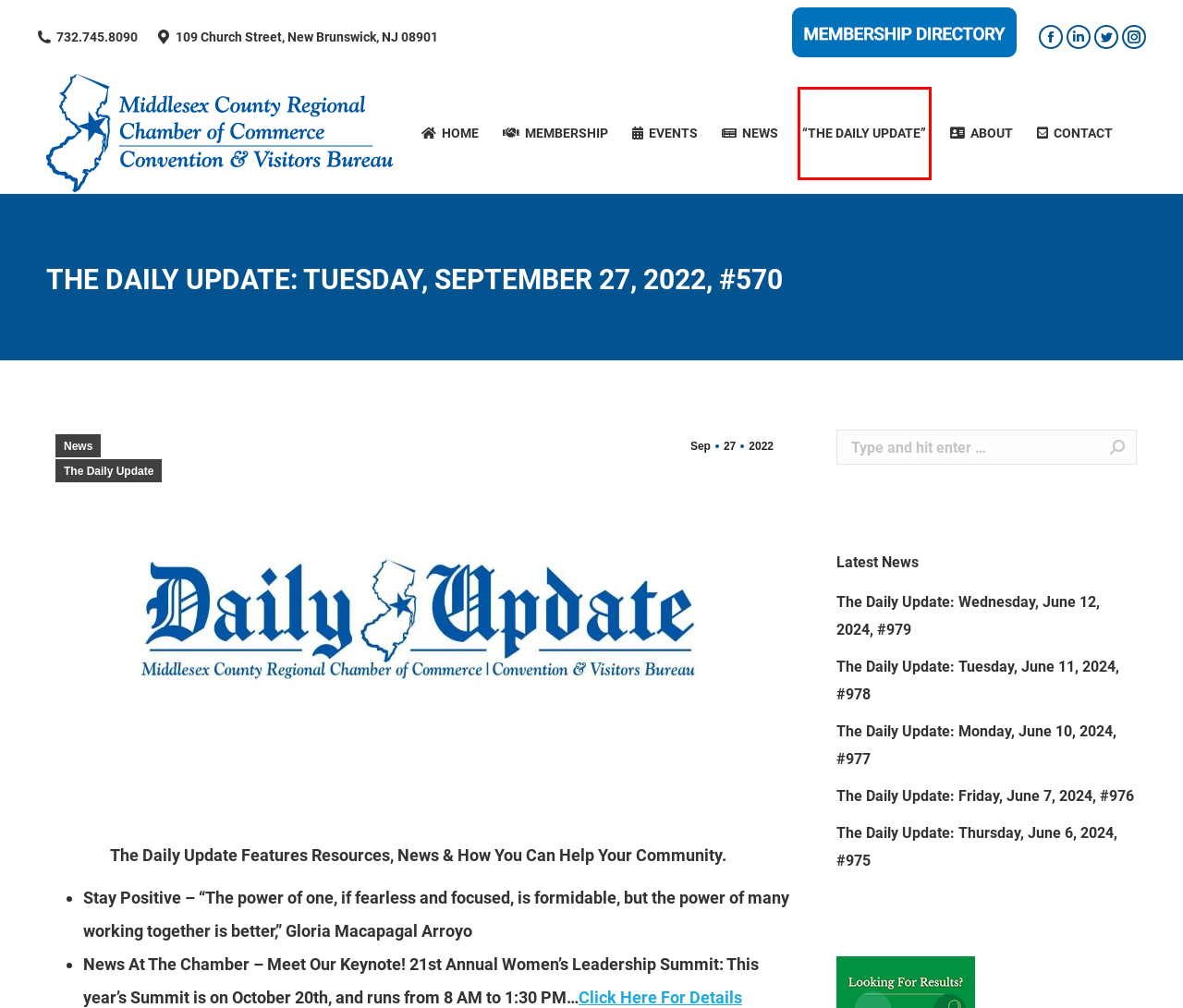You are presented with a screenshot of a webpage with a red bounding box. Select the webpage description that most closely matches the new webpage after clicking the element inside the red bounding box. The options are:
A. The Daily Update: June 11, 2024
B. Welcome to Middlesex County Regional Chamber of Commerce, NJ
C. News Archives - Middlesex County Regional Chamber of Commerce
D. September 27, 2022 - Middlesex County Regional Chamber of Commerce
E. The Daily Update: June 12, 2024
F. Events from June 12 – June 25 – Middlesex County Regional Chamber of Commerce
G. The Daily Update: June 6, 2024
H. The Daily Update: June 7, 2024

A